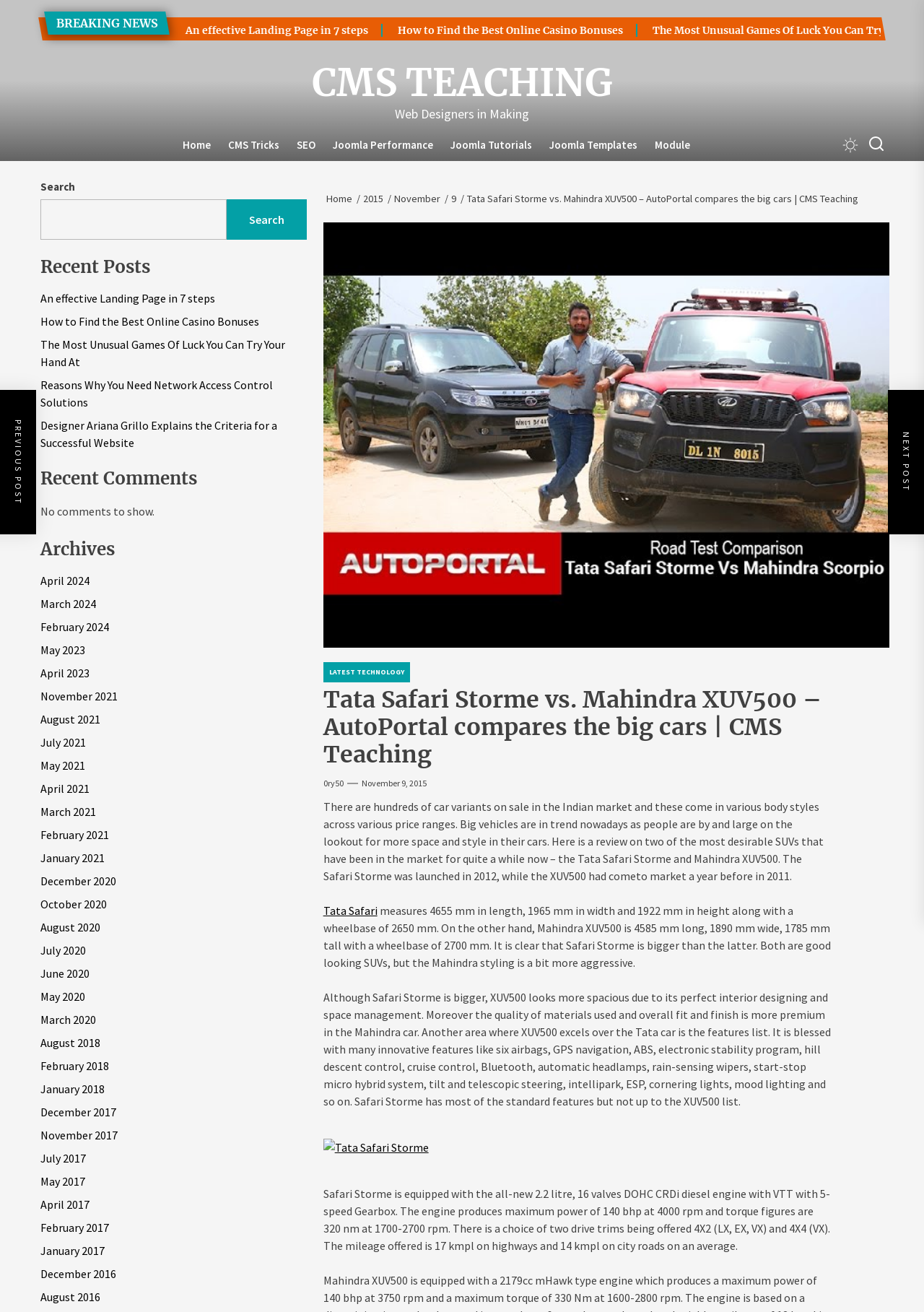Please determine the bounding box coordinates of the area that needs to be clicked to complete this task: 'Search for something'. The coordinates must be four float numbers between 0 and 1, formatted as [left, top, right, bottom].

[0.044, 0.152, 0.245, 0.183]